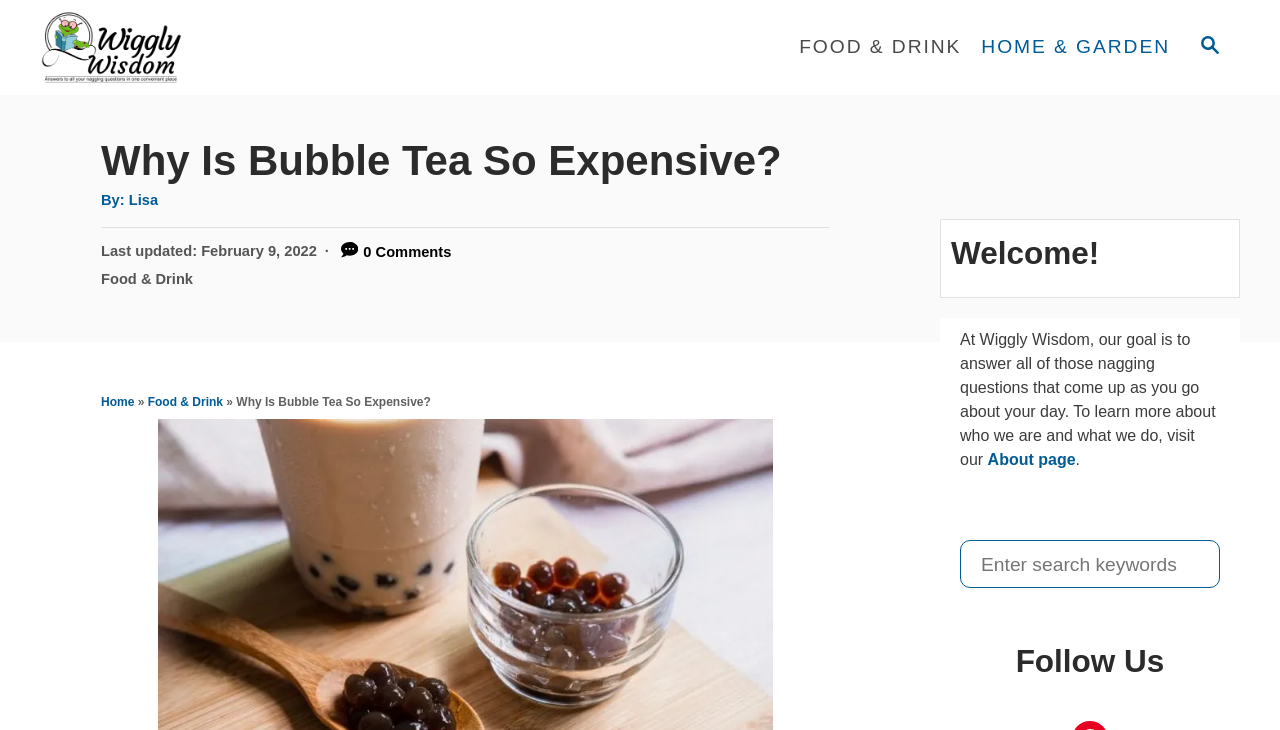Locate the bounding box coordinates of the element that needs to be clicked to carry out the instruction: "Click on the Home link". The coordinates should be given as four float numbers ranging from 0 to 1, i.e., [left, top, right, bottom].

[0.079, 0.541, 0.105, 0.56]